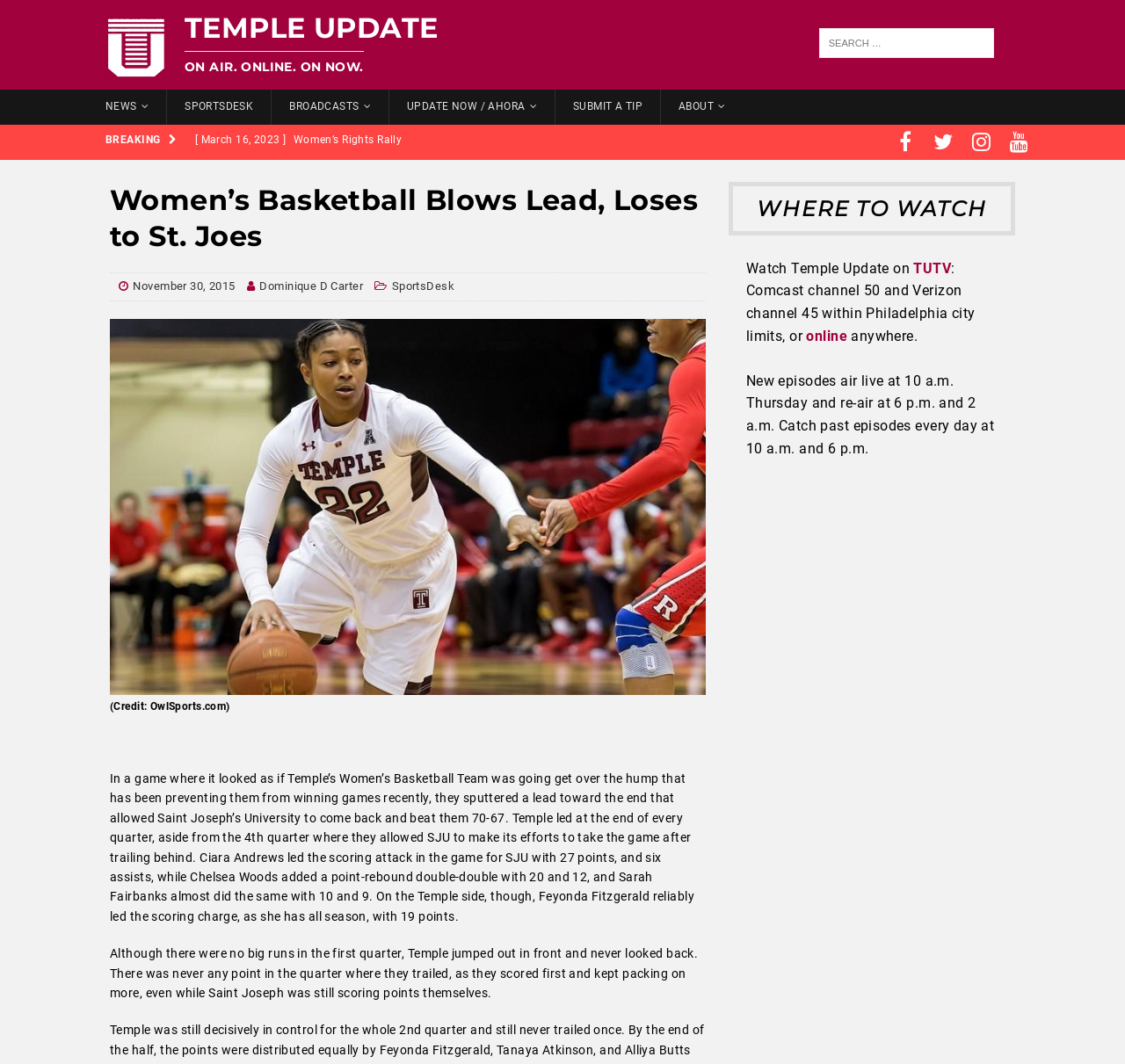Provide an in-depth caption for the contents of the webpage.

The webpage is about Temple Update, a news organization that provides updates on various topics, including sports. At the top of the page, there is a logo and a link to the Temple Update website, accompanied by an image. Below this, there is a heading that reads "TEMPLE UPDATE" and a subheading that says "ON AIR. ONLINE. ON NOW."

On the top-right side of the page, there is a search bar with a placeholder text "Search for:". Below this, there are several links to different sections of the website, including "NEWS", "SPORTSDESK", "BROADCASTS", "UPDATE NOW / AHORA", "SUBMIT A TIP", and "ABOUT".

The main content of the page is an article about the Temple Women's Basketball Team, which lost to St. Joseph's University despite leading for most of the game. The article is divided into several paragraphs, with the first paragraph summarizing the game's outcome. There is also an image related to the article, with a caption "(Credit: OwlSports.com)".

On the right side of the page, there are several social media links, including Facebook, Twitter, Instagram, and YouTube. Below this, there is a section titled "WHERE TO WATCH", which provides information on how to watch Temple Update, including TV channels and online streaming options.

Overall, the webpage has a clean layout, with clear headings and concise text. The content is well-organized, making it easy to navigate and read.